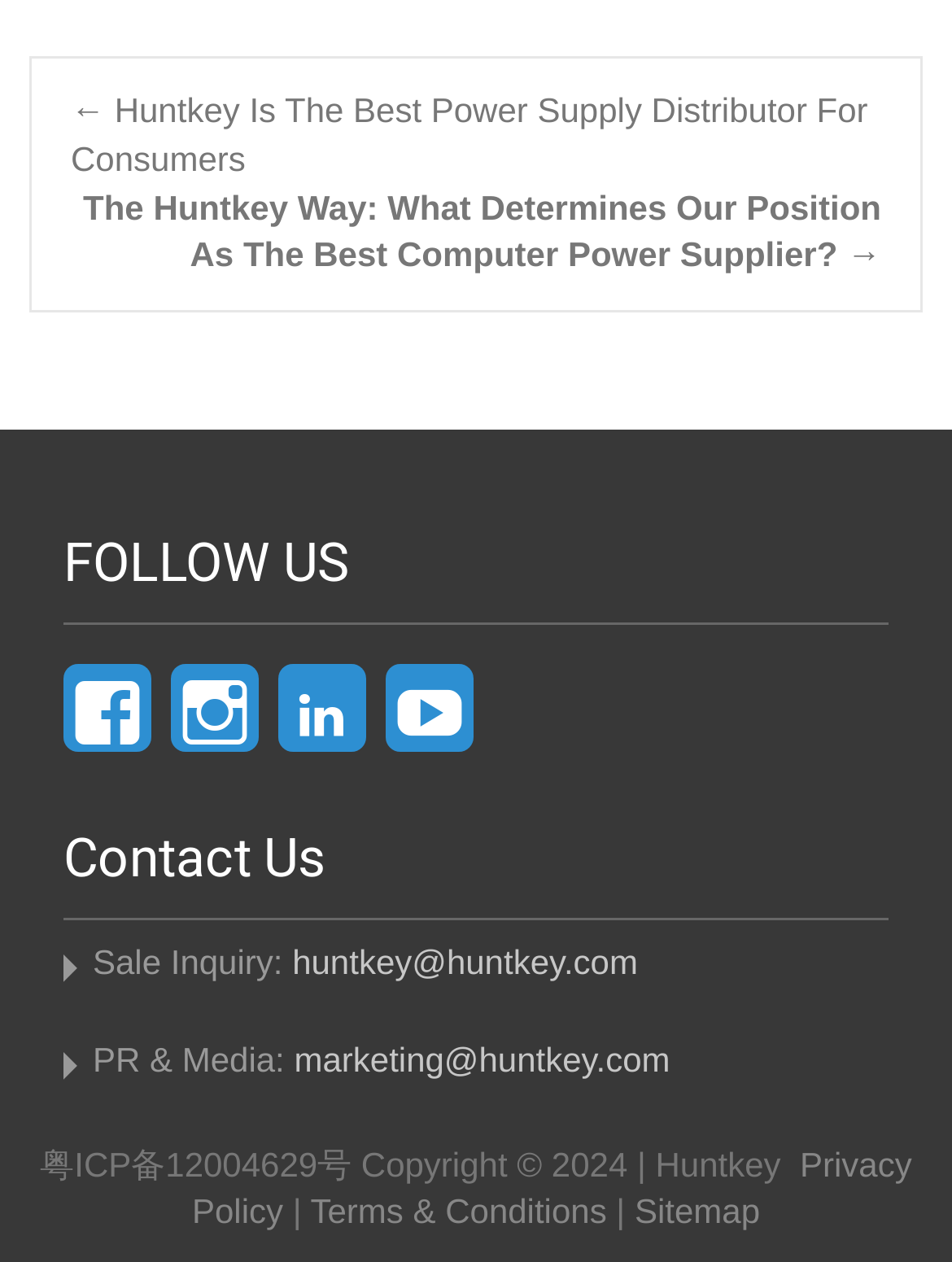Locate the bounding box of the user interface element based on this description: "title="linkedin"".

[0.292, 0.528, 0.385, 0.559]